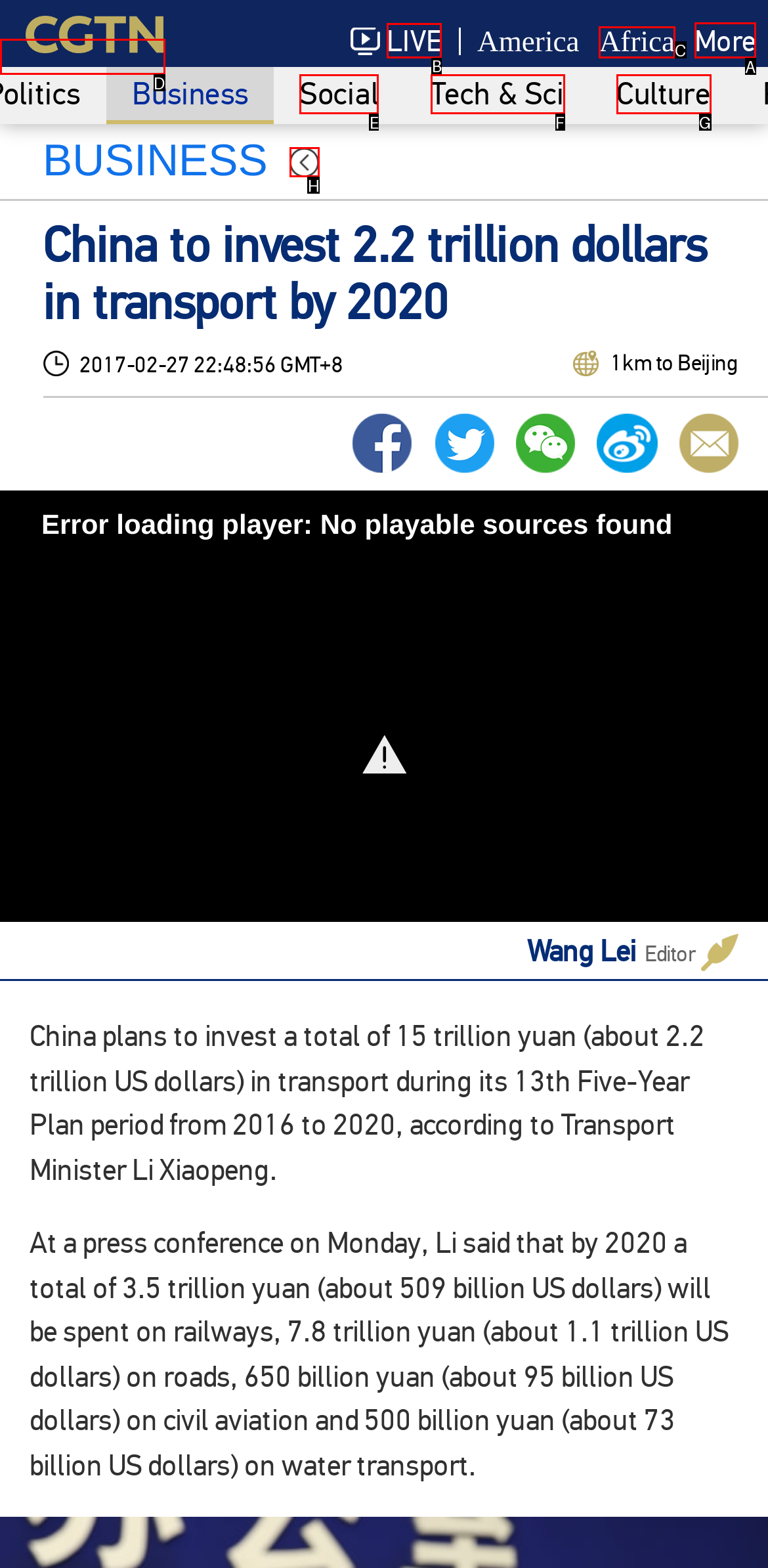Which UI element's letter should be clicked to achieve the task: Click on LIVE
Provide the letter of the correct choice directly.

B